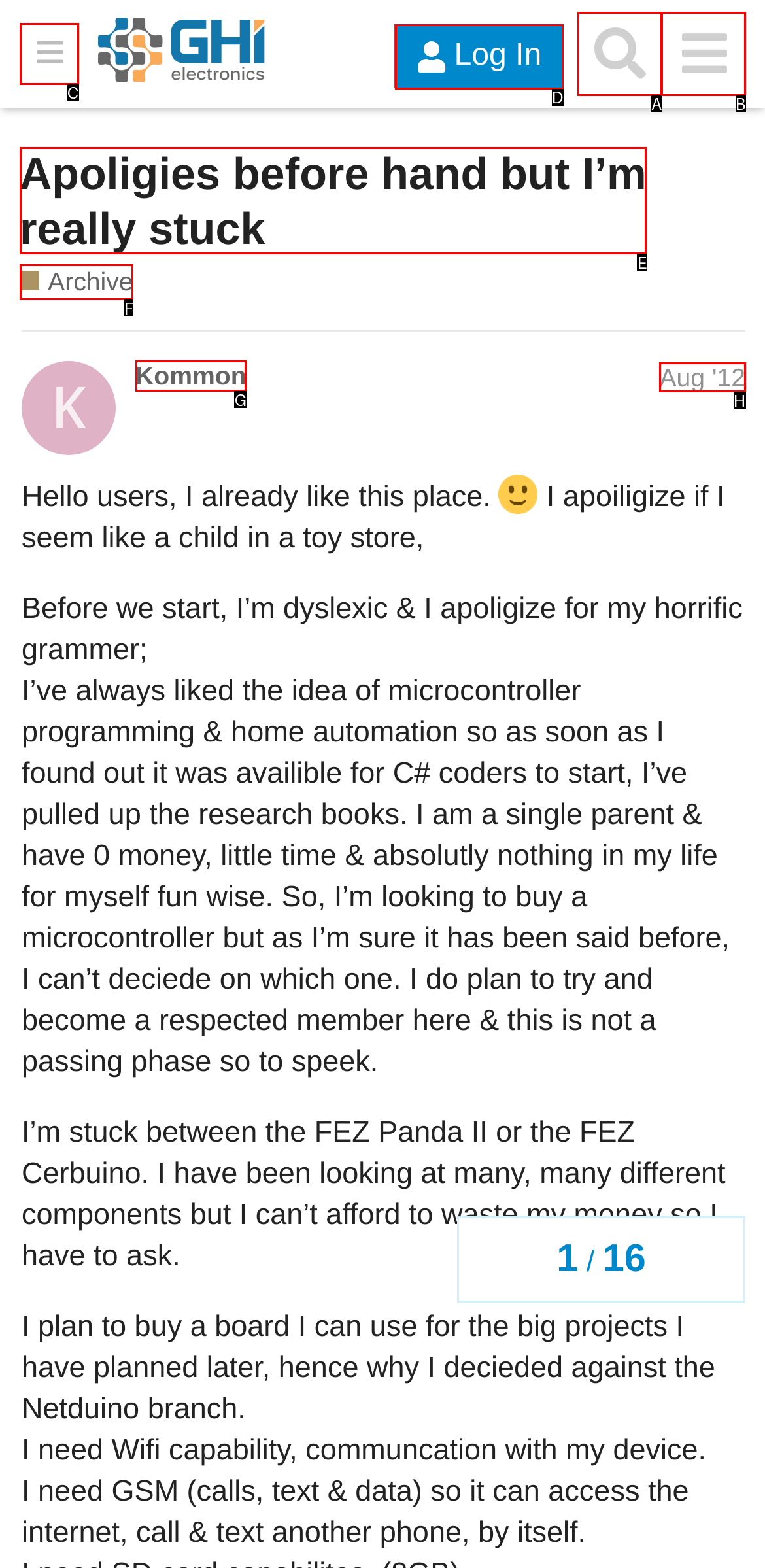Which UI element corresponds to this description: Archive
Reply with the letter of the correct option.

F